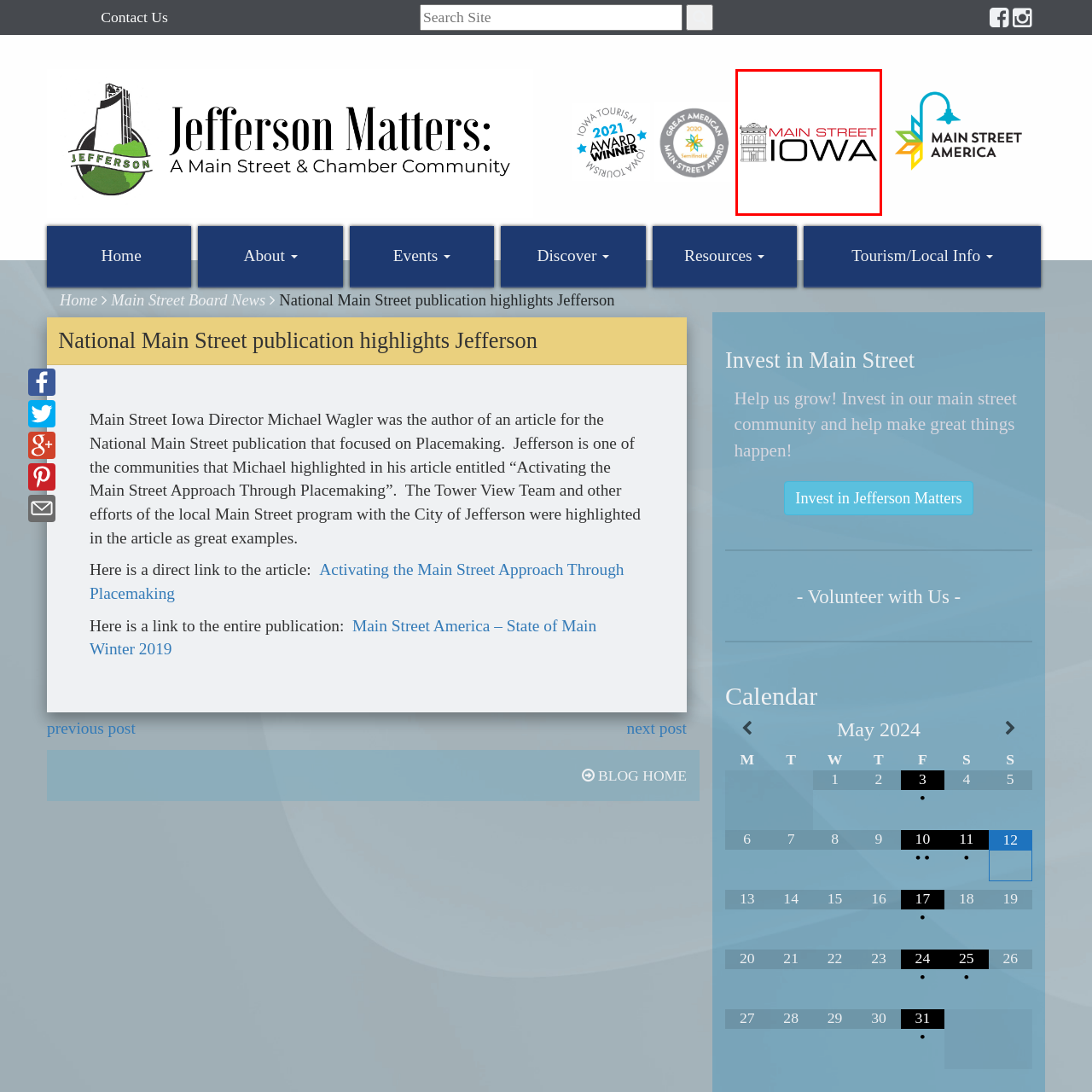Please analyze the image enclosed within the red bounding box and provide a comprehensive answer to the following question based on the image: What is the focus of the initiative?

The caption states that the logo reflects the initiative's focus on community development and engagement, which suggests that the organization is committed to revitalizing and preserving Iowa's historic downtown areas through community-based efforts.